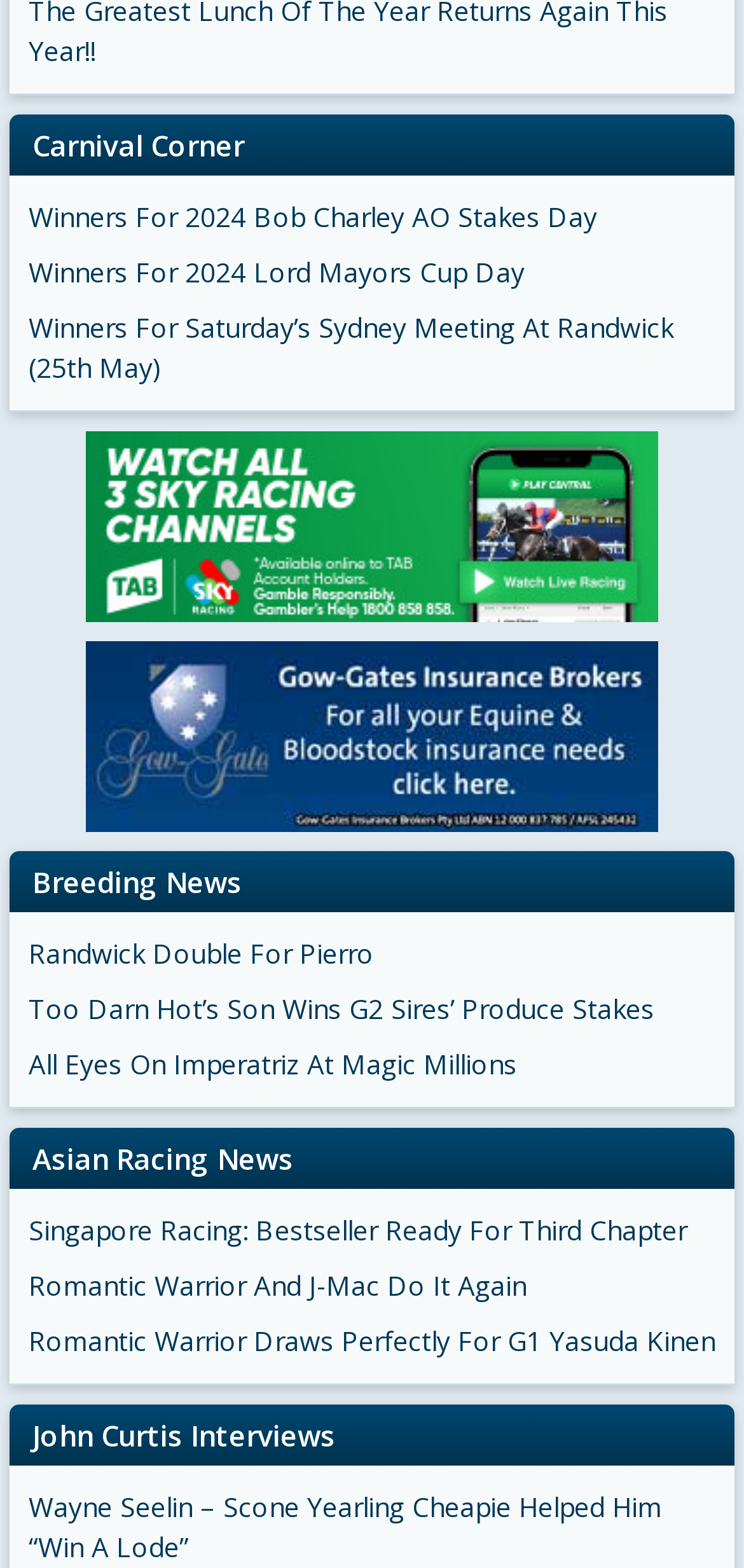What is the last link on this webpage?
Please look at the screenshot and answer in one word or a short phrase.

Wayne Seelin – Scone Yearling Cheapie Helped Him “Win A Lode”